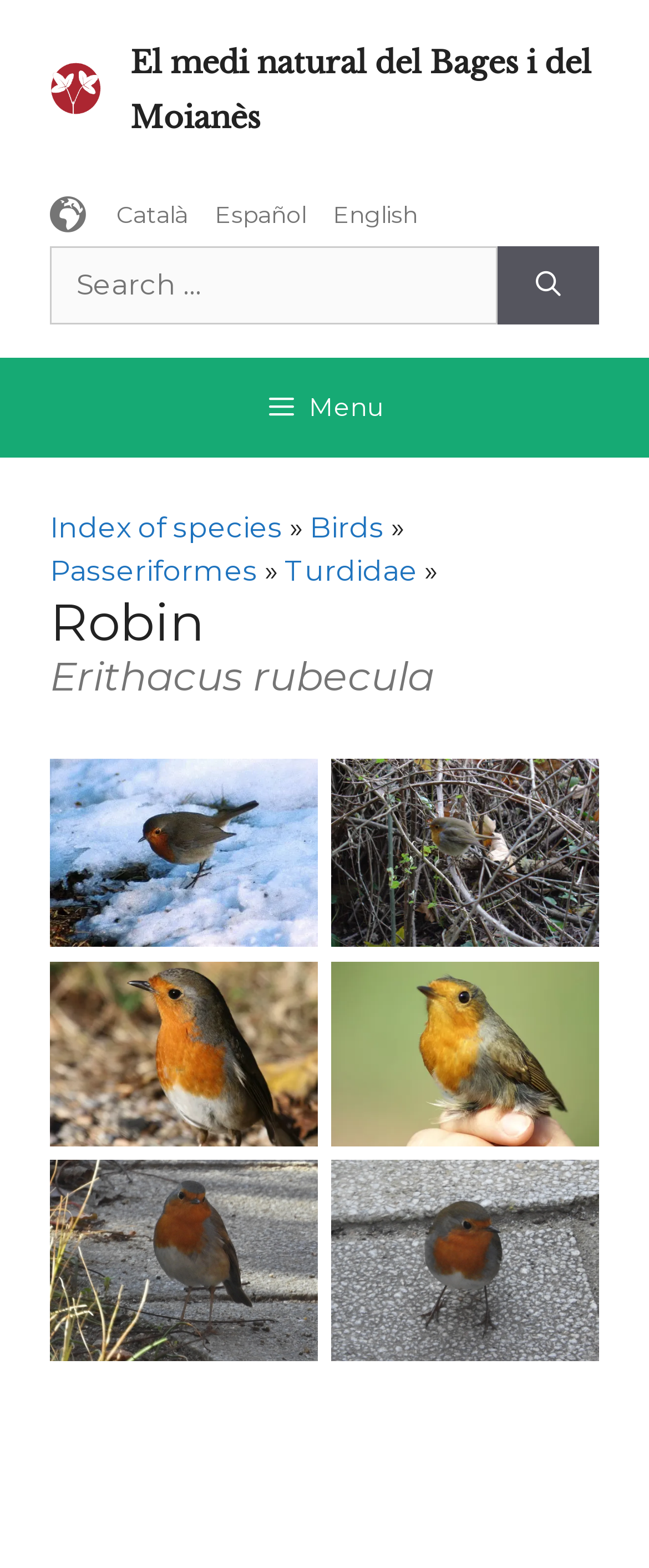Please find the bounding box coordinates of the element that you should click to achieve the following instruction: "Open the menu". The coordinates should be presented as four float numbers between 0 and 1: [left, top, right, bottom].

[0.0, 0.228, 1.0, 0.292]